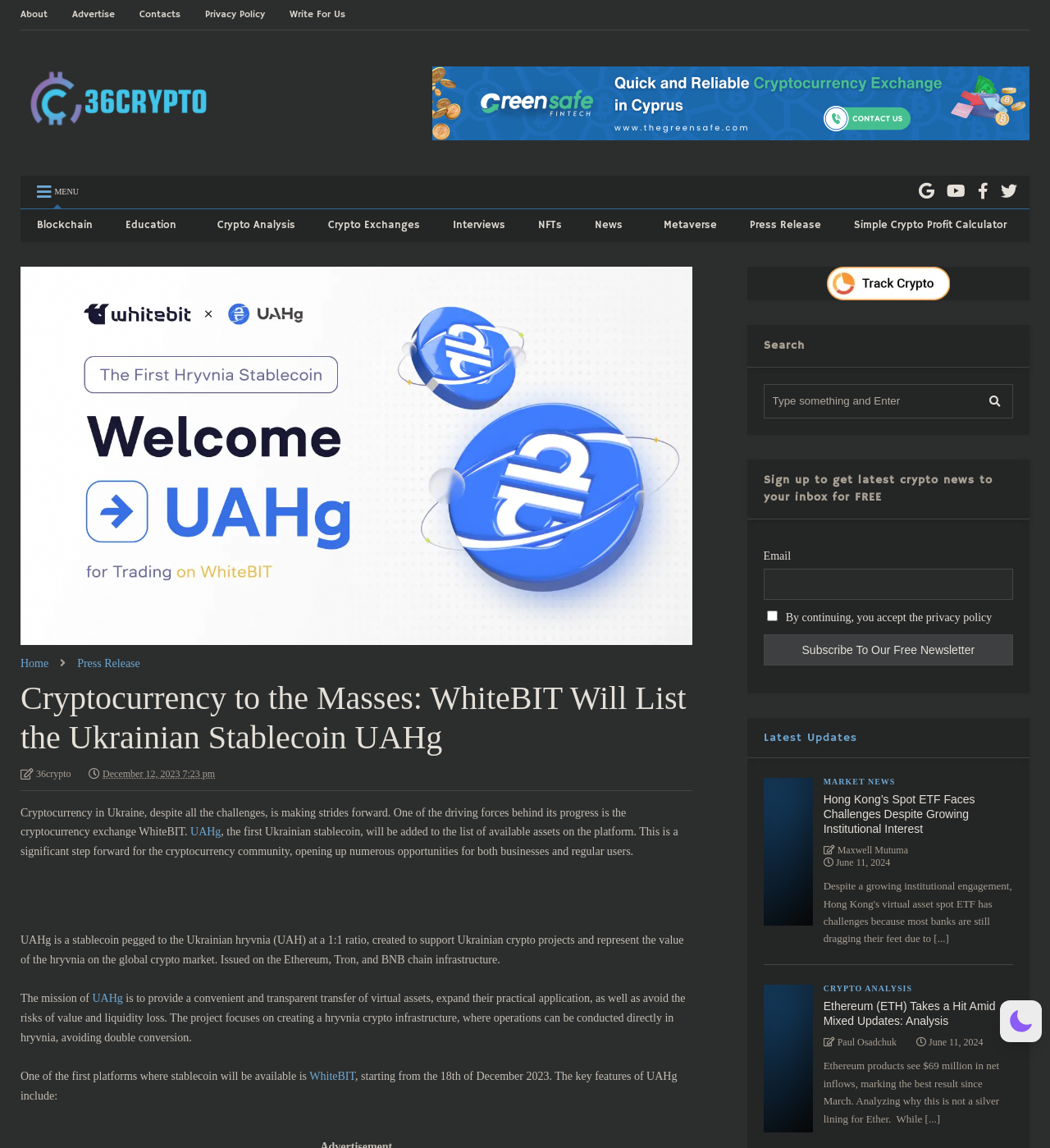Locate the bounding box coordinates of the clickable area needed to fulfill the instruction: "Click on the 'WhiteBIT' link".

[0.295, 0.932, 0.338, 0.943]